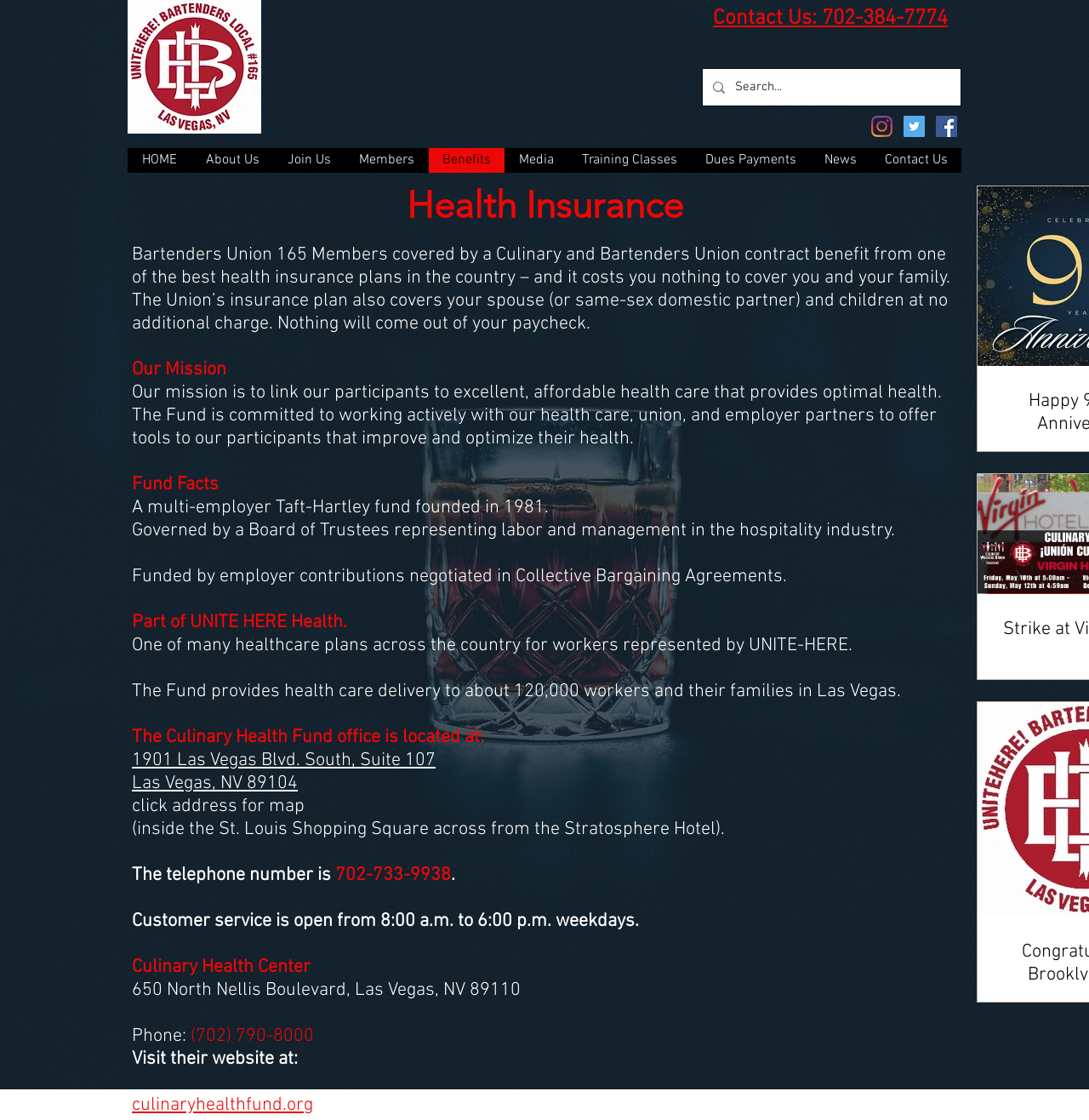Extract the primary headline from the webpage and present its text.

Contact Us: 702-384-7774